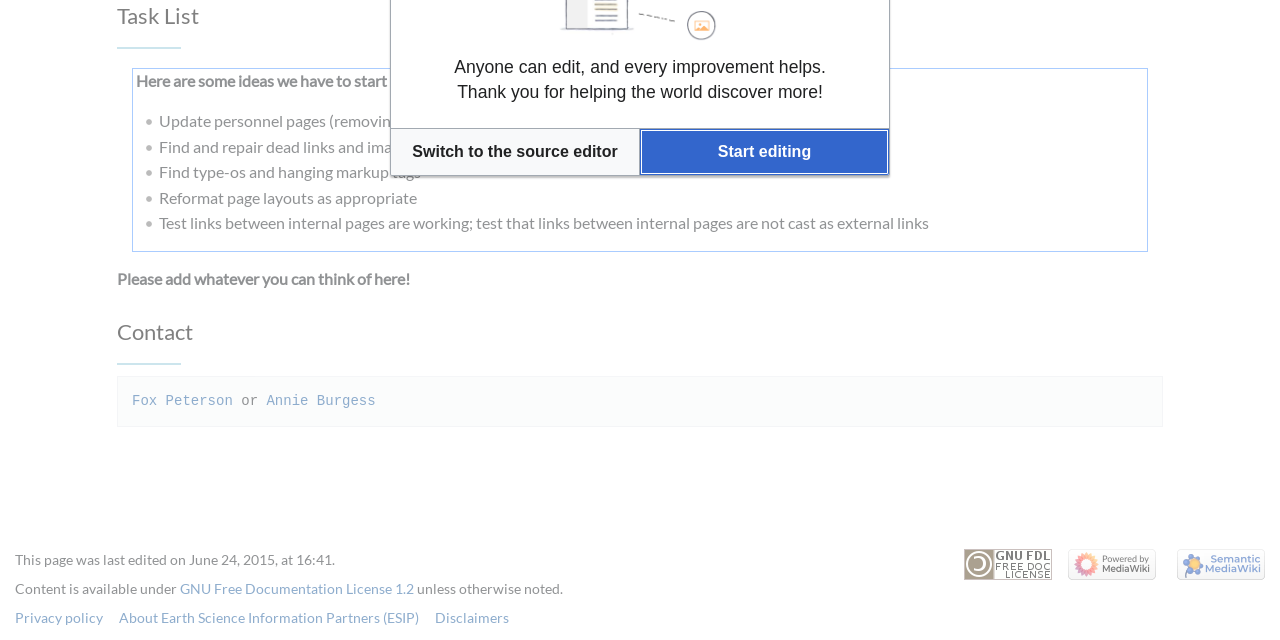Using the element description provided, determine the bounding box coordinates in the format (top-left x, top-left y, bottom-right x, bottom-right y). Ensure that all values are floating point numbers between 0 and 1. Element description: alt="Powered by Semantic MediaWiki"

[0.916, 0.866, 0.988, 0.892]